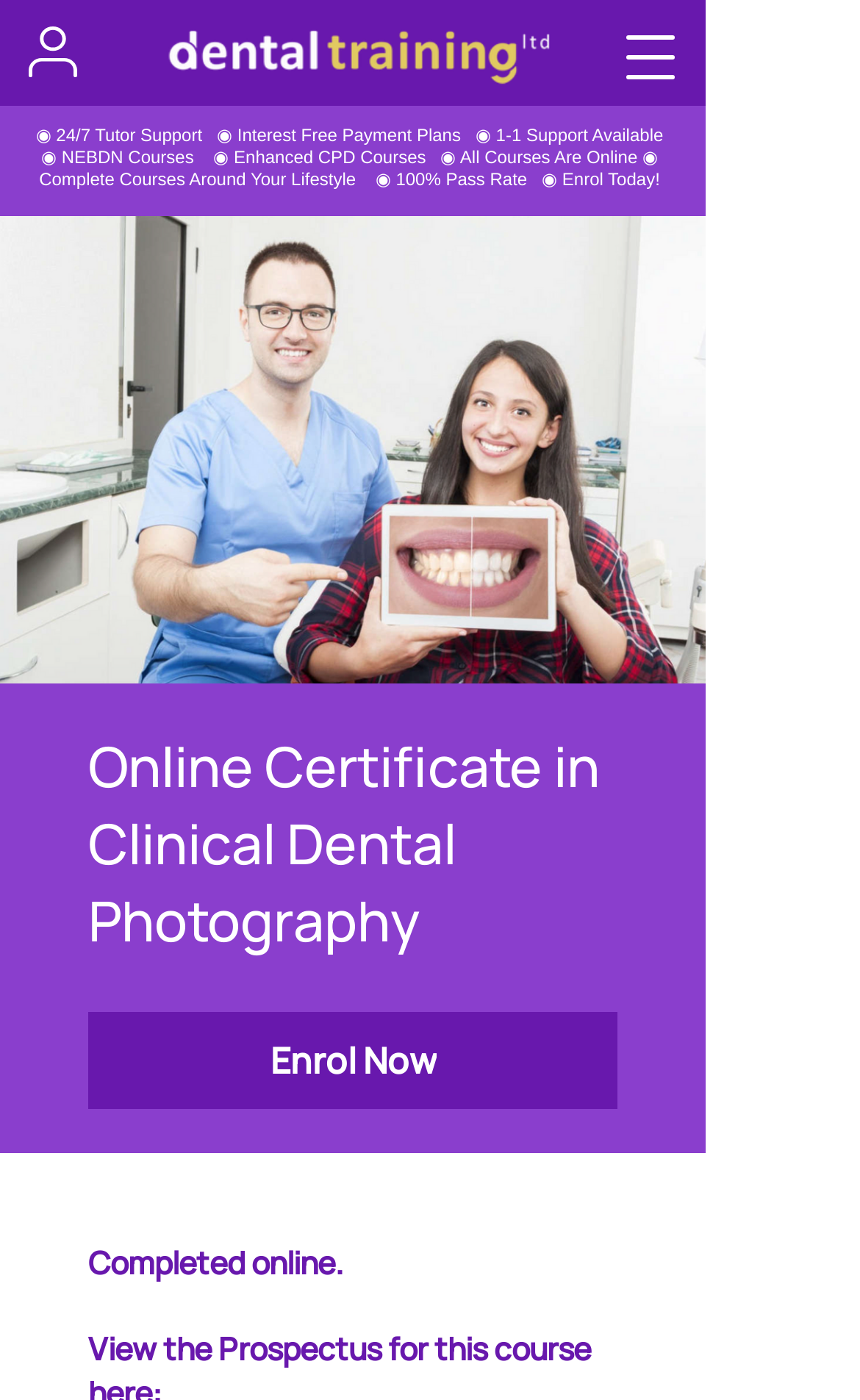Please answer the following question using a single word or phrase: 
What type of support is available for students?

24/7 Tutor Support